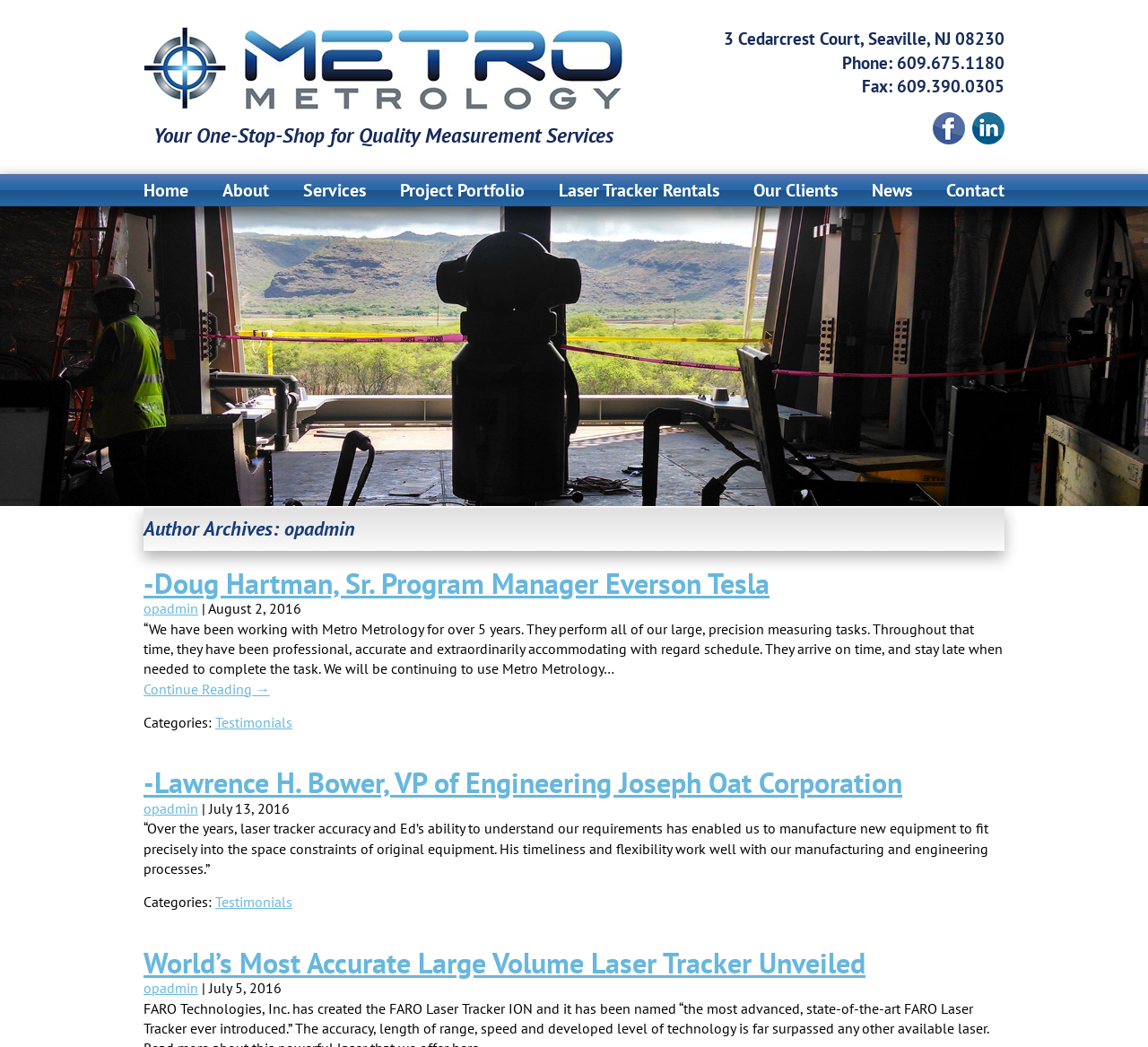Identify the bounding box coordinates of the clickable section necessary to follow the following instruction: "Click on the 'Contact' link". The coordinates should be presented as four float numbers from 0 to 1, i.e., [left, top, right, bottom].

[0.824, 0.167, 0.875, 0.197]